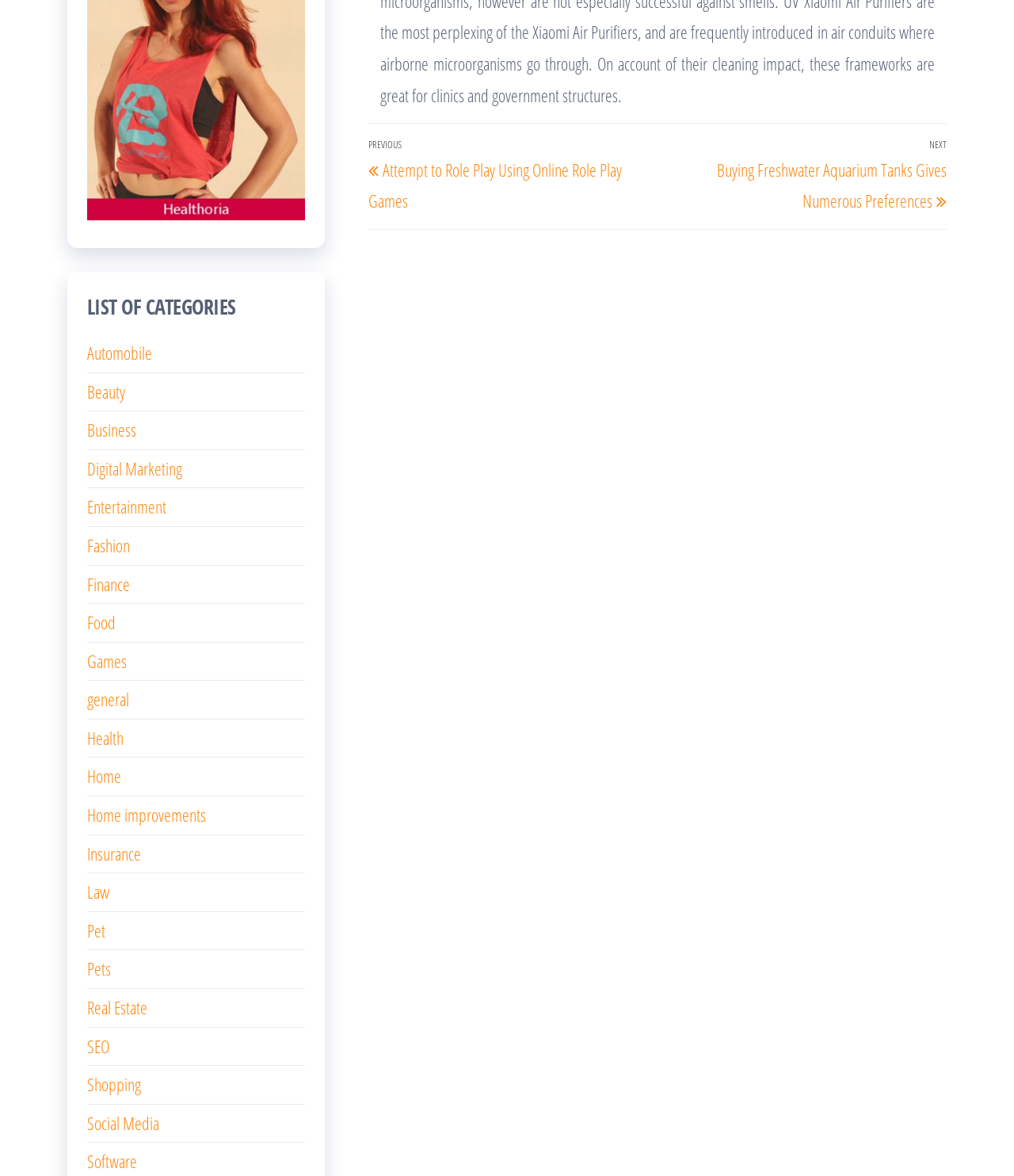Locate the bounding box coordinates of the area to click to fulfill this instruction: "read next post". The bounding box should be presented as four float numbers between 0 and 1, in the order [left, top, right, bottom].

[0.648, 0.115, 0.934, 0.181]